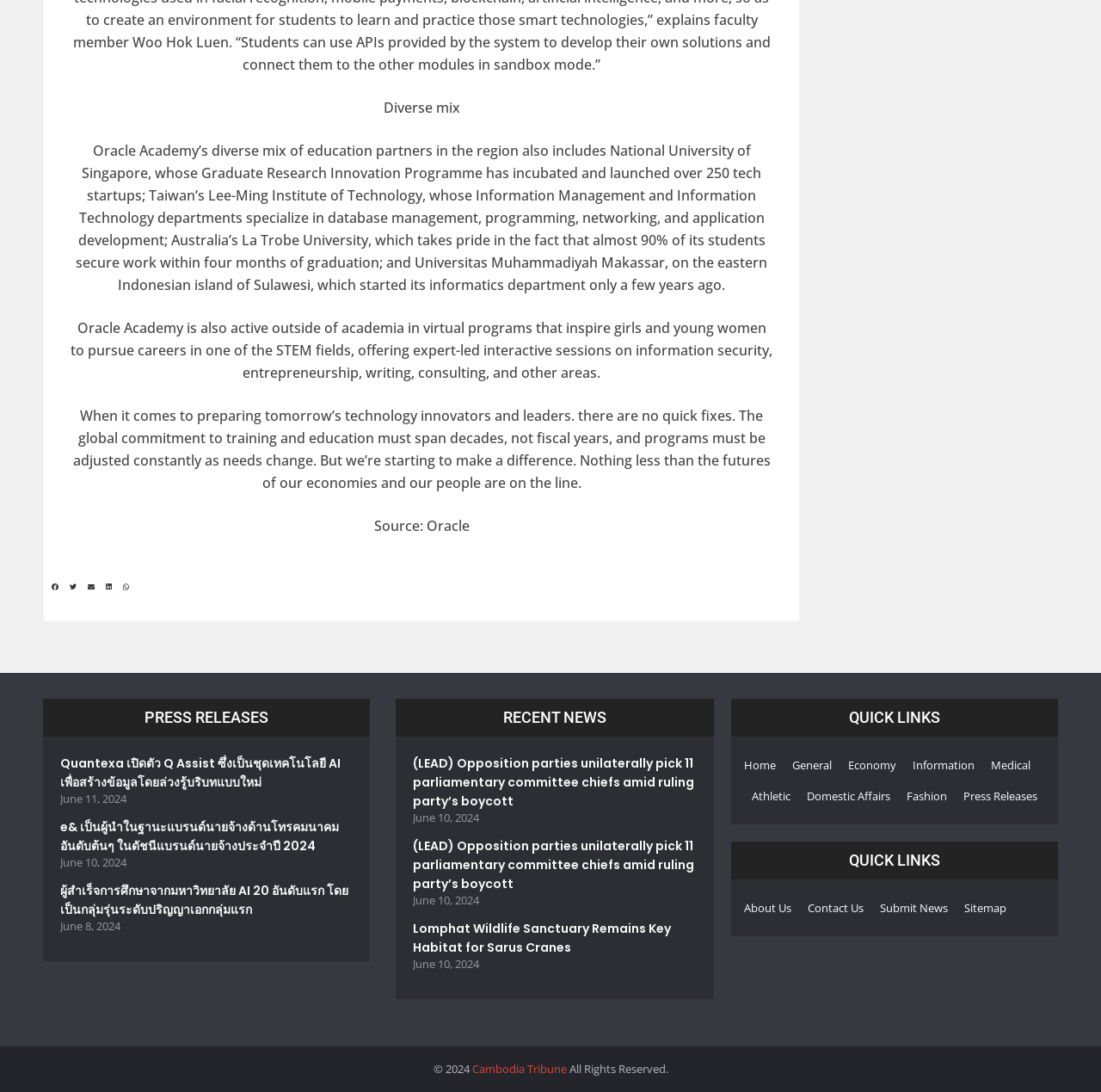Provide the bounding box coordinates of the HTML element this sentence describes: "General".

[0.72, 0.686, 0.755, 0.715]